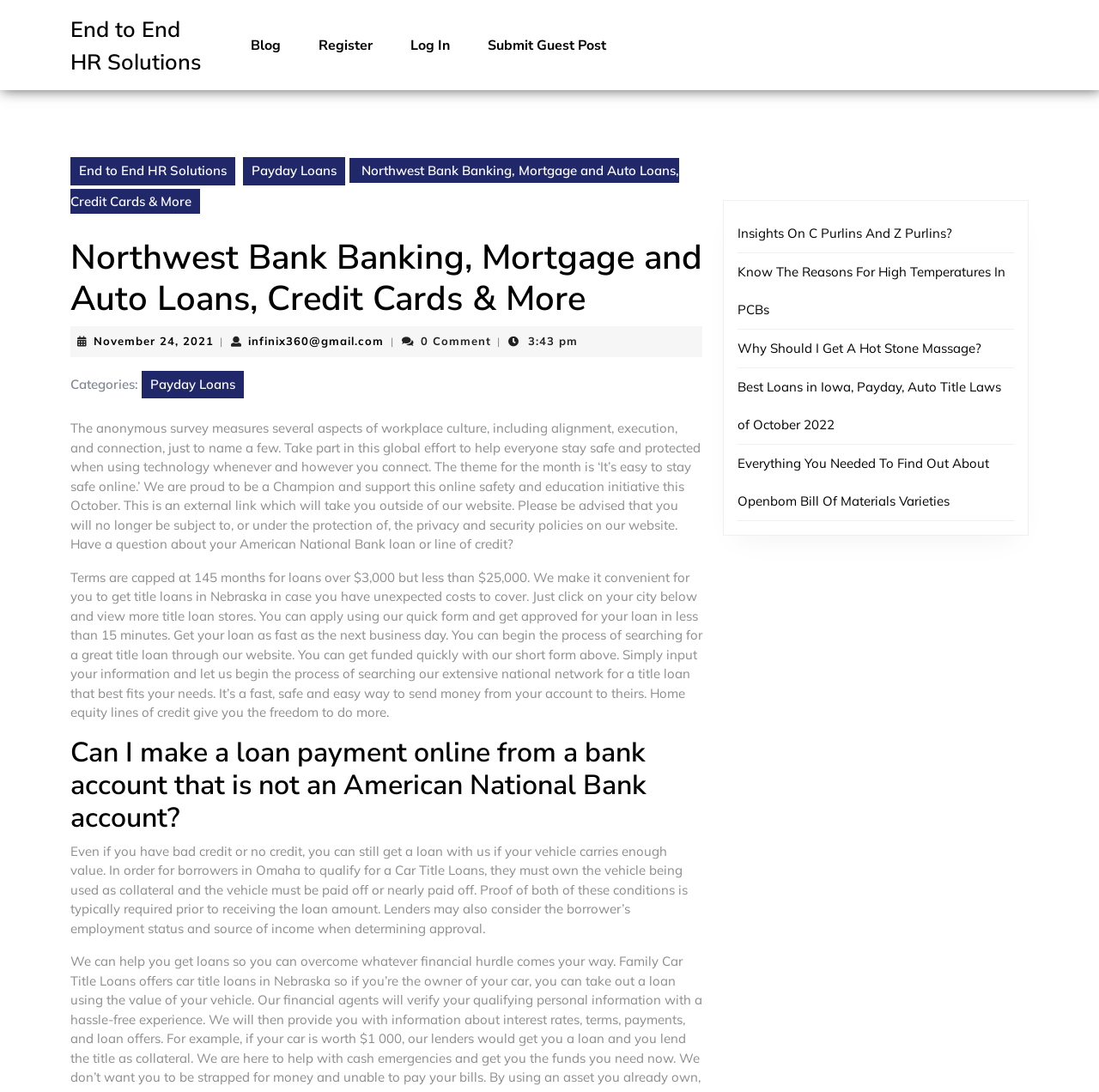Using the format (top-left x, top-left y, bottom-right x, bottom-right y), provide the bounding box coordinates for the described UI element. All values should be floating point numbers between 0 and 1: End to End HR Solutions

[0.064, 0.144, 0.214, 0.169]